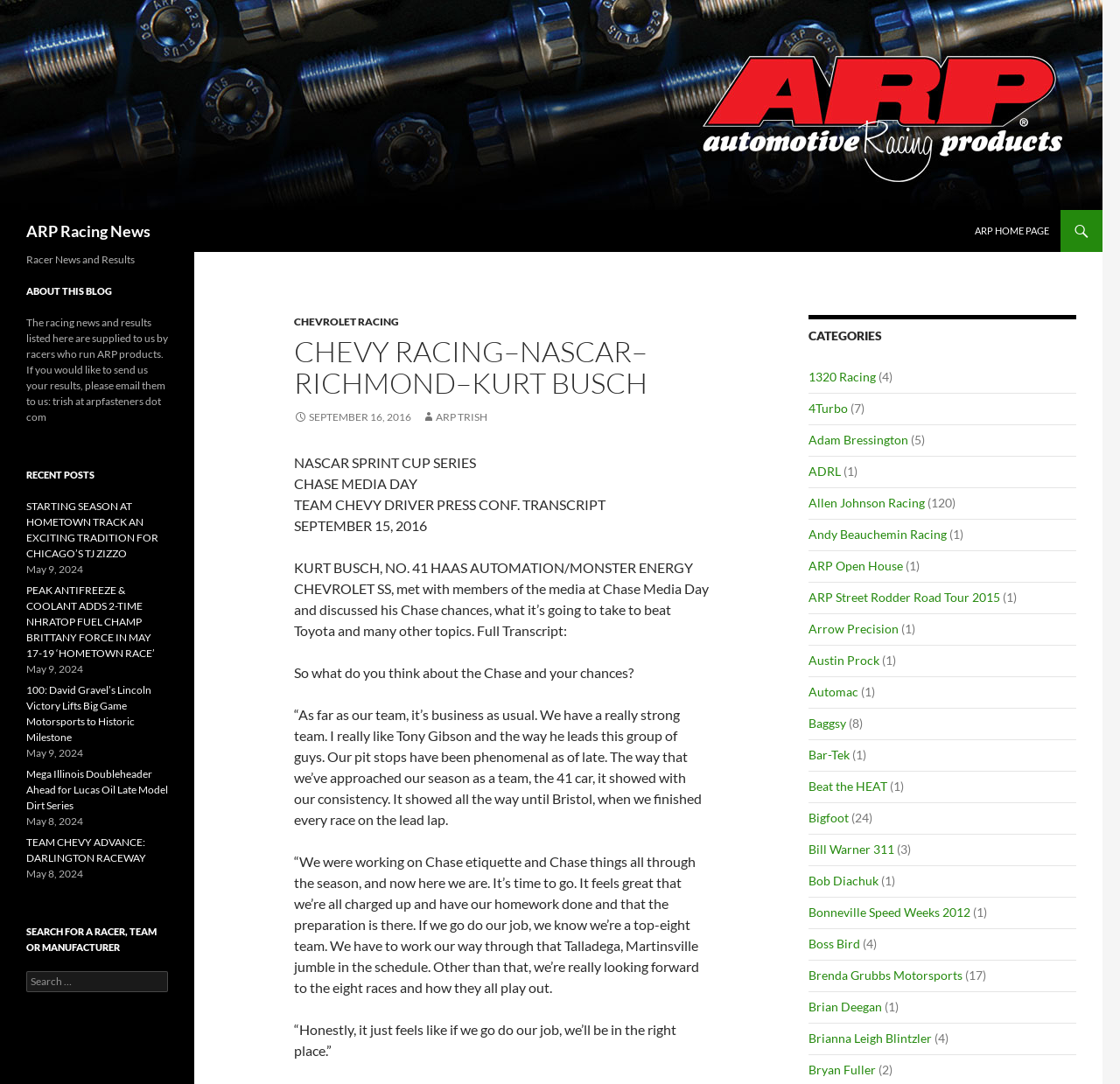Explain the webpage's design and content in an elaborate manner.

The webpage is about ARP Racing News, with a focus on NASCAR and Chevy Racing. At the top of the page, there is a header section with a logo and a navigation menu. Below the header, there is a prominent section with a heading "ARP Racing News" and a subheading "CHEVY RACING–NASCAR–RICHMOND–KURT BUSCH". This section contains a transcript of an interview with Kurt Busch, a NASCAR driver, discussing his chances in the Chase and his team's preparation.

To the right of this section, there is a sidebar with several links and categories, including "CATEGORIES", "Racer News and Results", and "RECENT POSTS". The "CATEGORIES" section lists various racing-related categories, such as "1320 Racing", "4Turbo", and "Bigfoot", each with a number of associated posts. The "Racer News and Results" section contains a brief description of the blog and an invitation to submit racing results. The "RECENT POSTS" section lists several recent news articles, including "STARTING SEASON AT HOMETOWN TRACK AN EXCITING TRADITION FOR CHICAGO’S TJ ZIZZO" and "TEAM CHEVY ADVANCE: DARLINGTON RACEWAY".

At the bottom of the page, there is a search bar where users can search for specific racers, teams, or manufacturers. Overall, the webpage is a news and information hub for racing enthusiasts, with a focus on NASCAR and Chevy Racing.